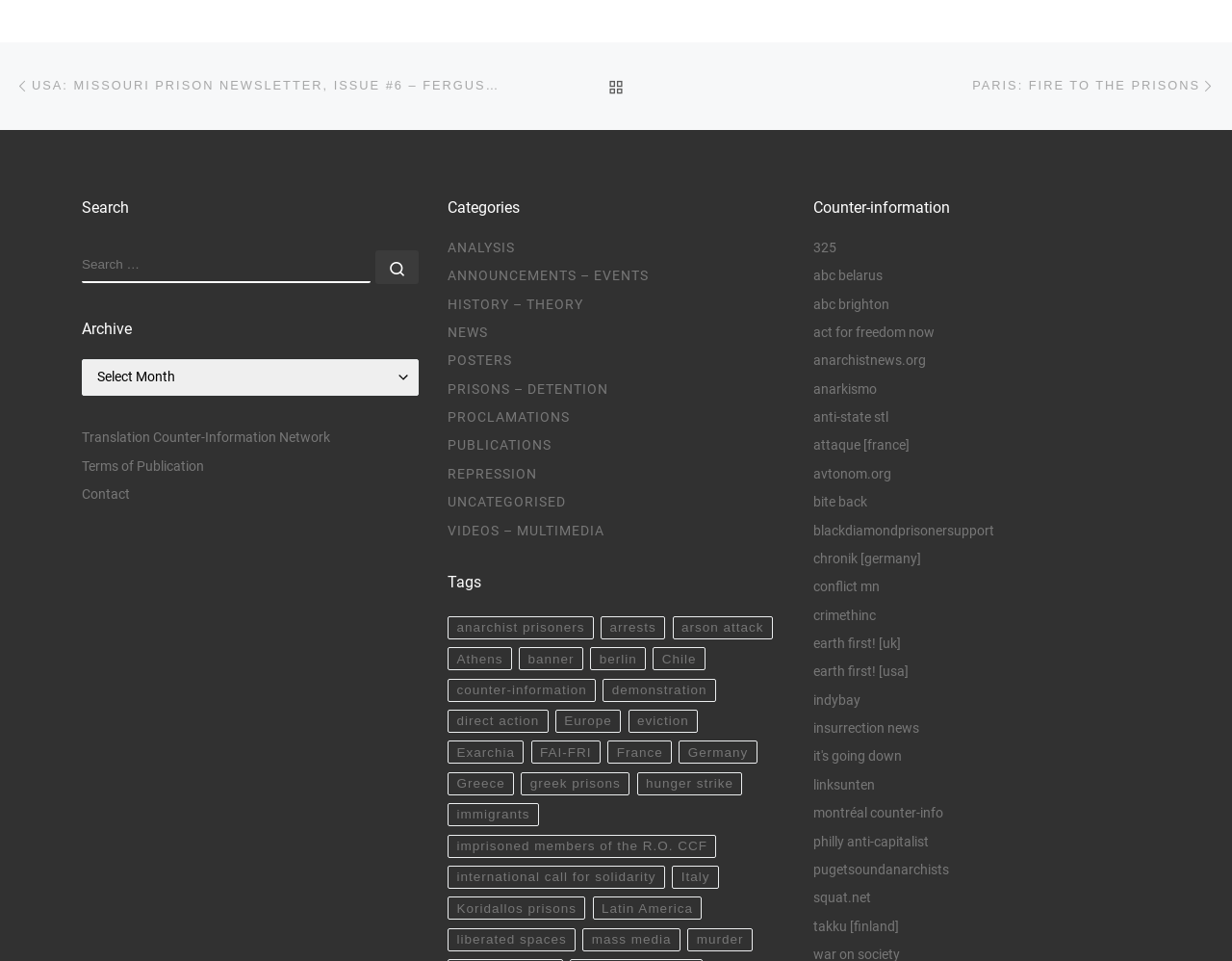Find the bounding box coordinates of the element you need to click on to perform this action: 'Read about Paris: Fire to the Prisons'. The coordinates should be represented by four float values between 0 and 1, in the format [left, top, right, bottom].

[0.789, 0.063, 0.988, 0.116]